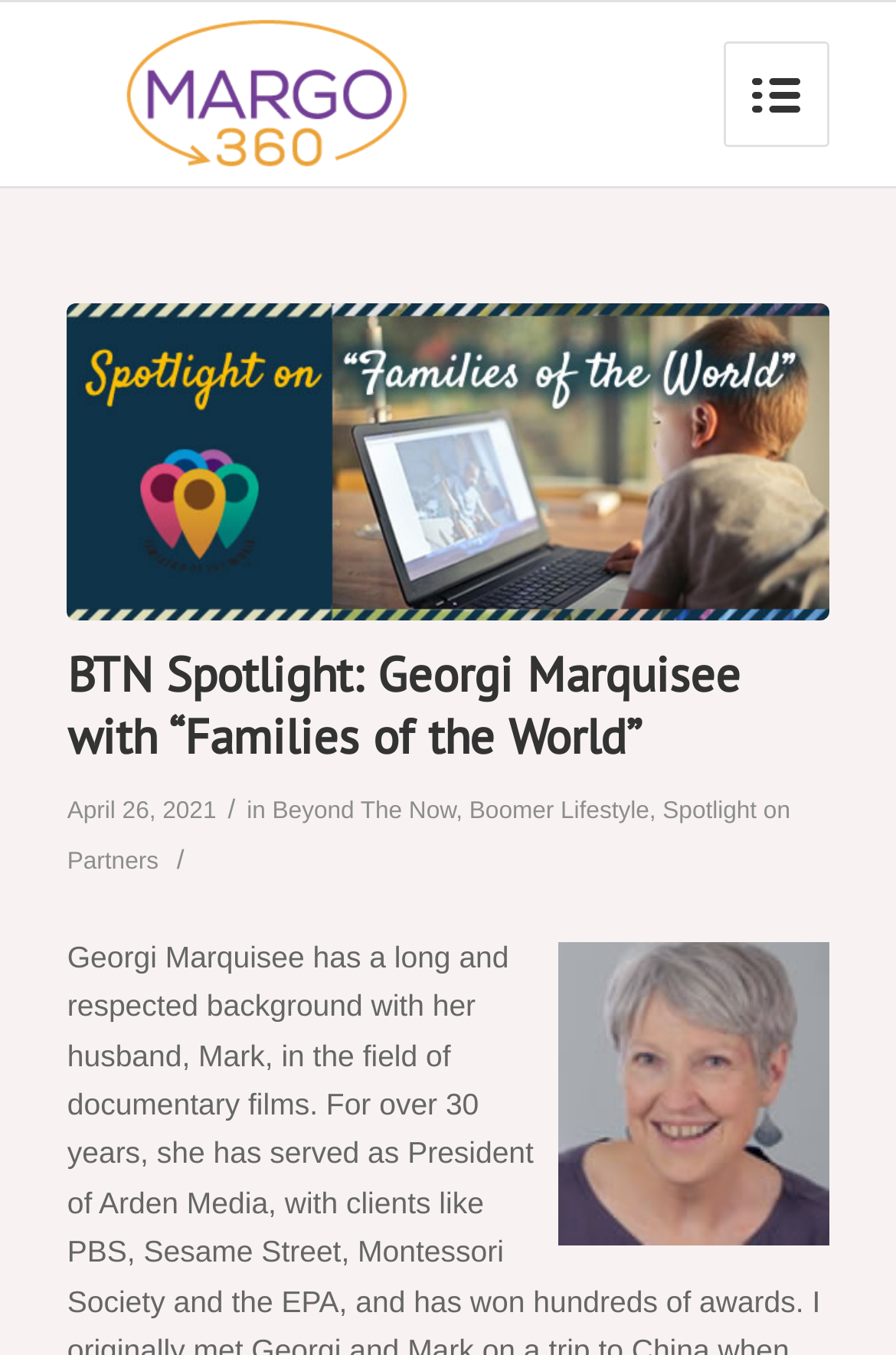Utilize the details in the image to thoroughly answer the following question: What is the name of the website section that this article belongs to?

The website section that this article belongs to can be determined by looking at the link elements with text 'Beyond The Now' and 'Boomer Lifestyle', which are siblings of the header element. This suggests that the article belongs to the 'Beyond The Now' section.